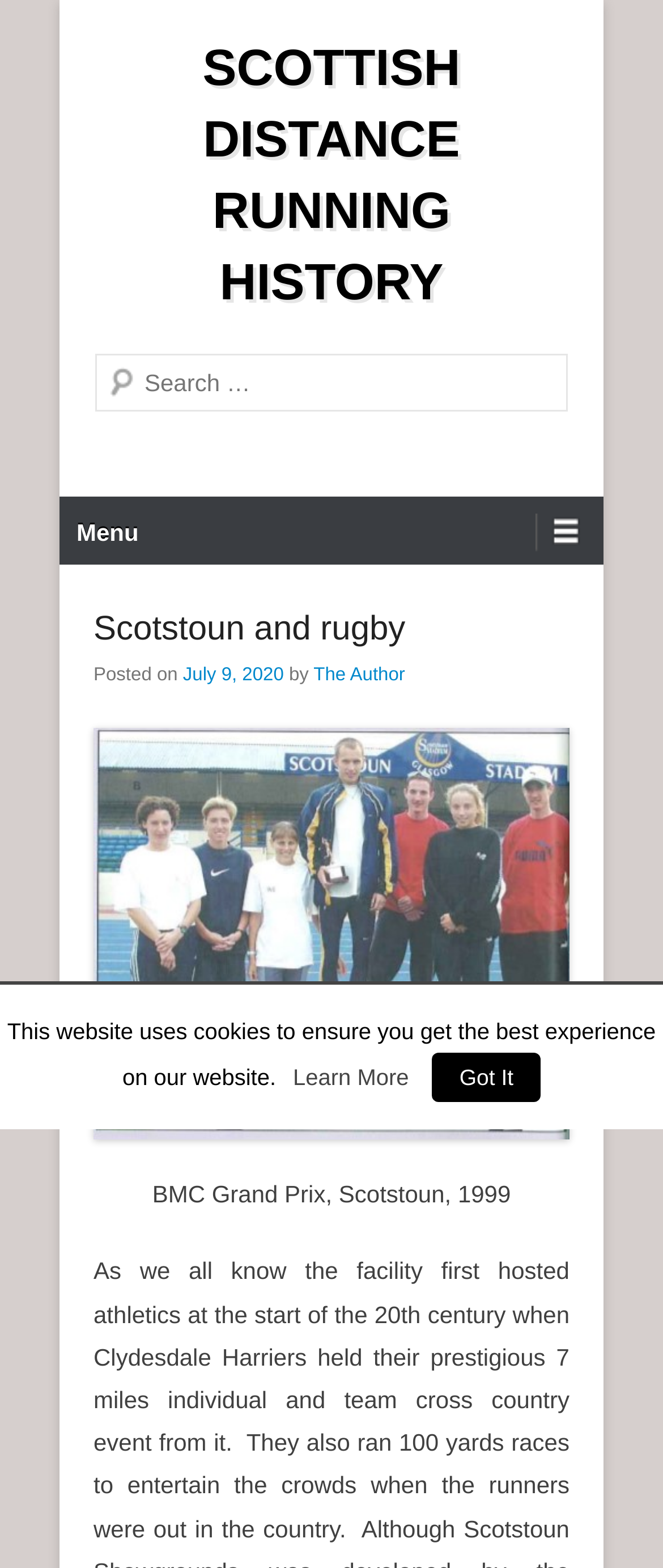Find the coordinates for the bounding box of the element with this description: "SCOTTISH DISTANCE RUNNING HISTORY".

[0.306, 0.026, 0.694, 0.198]